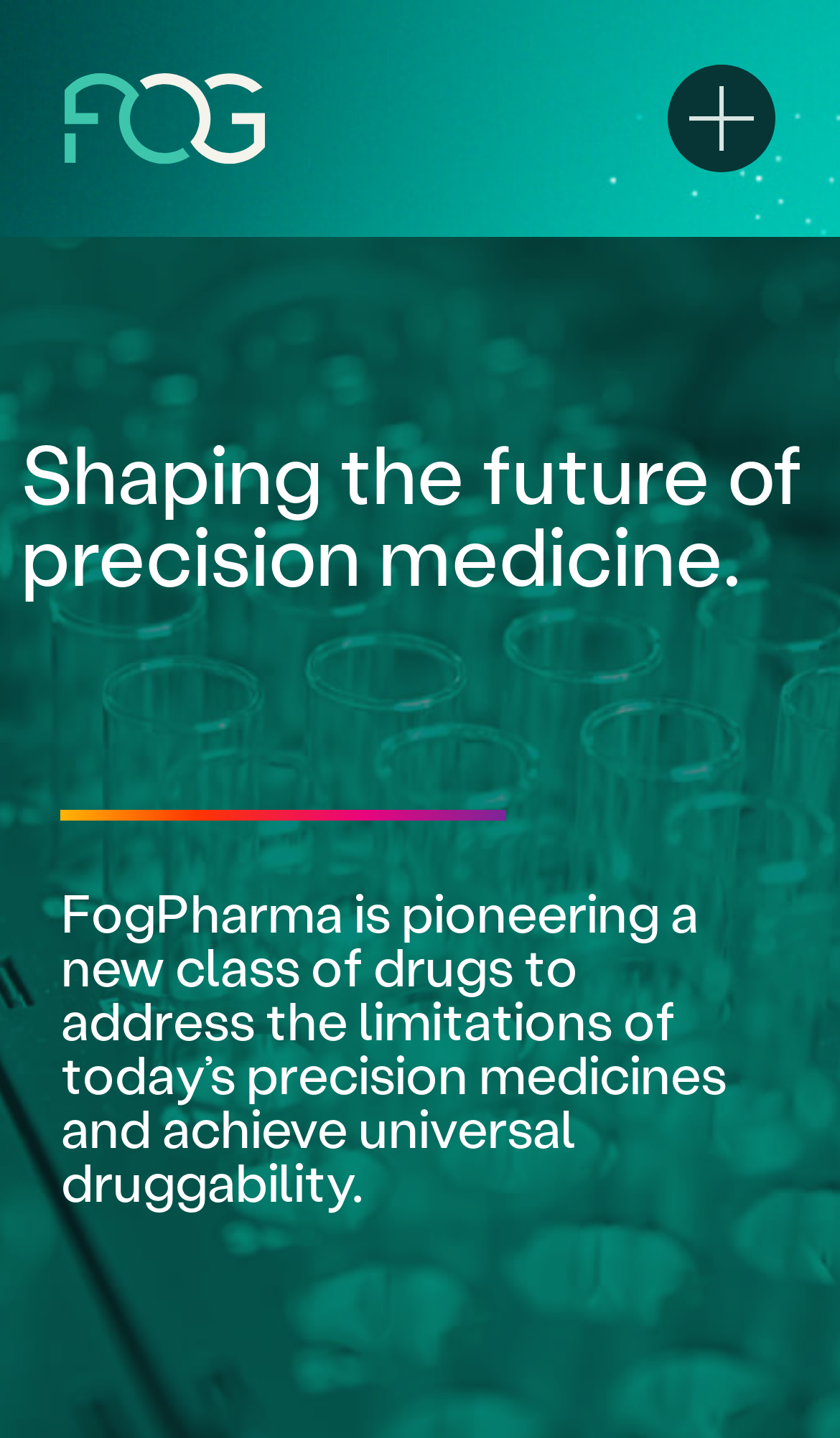Find the bounding box coordinates for the HTML element described as: "title="Fog"". The coordinates should consist of four float values between 0 and 1, i.e., [left, top, right, bottom].

[0.077, 0.05, 0.315, 0.115]